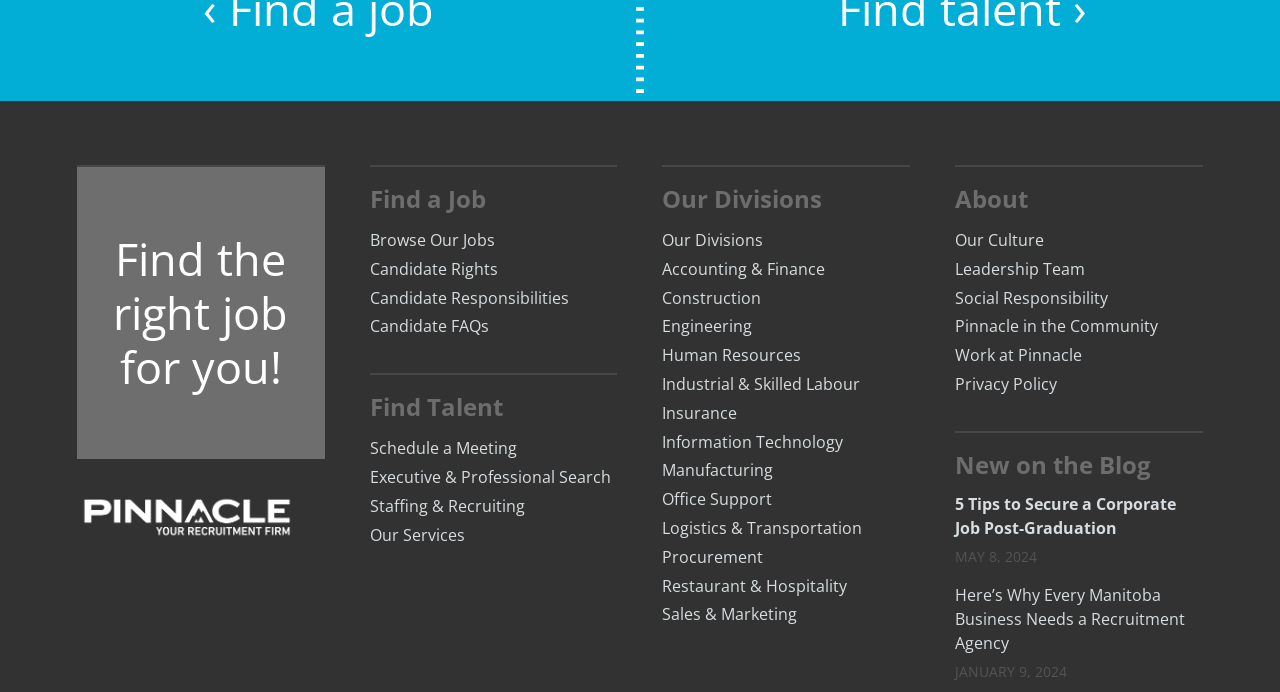Locate the bounding box for the described UI element: "Browse Our Jobs". Ensure the coordinates are four float numbers between 0 and 1, formatted as [left, top, right, bottom].

[0.289, 0.327, 0.386, 0.368]